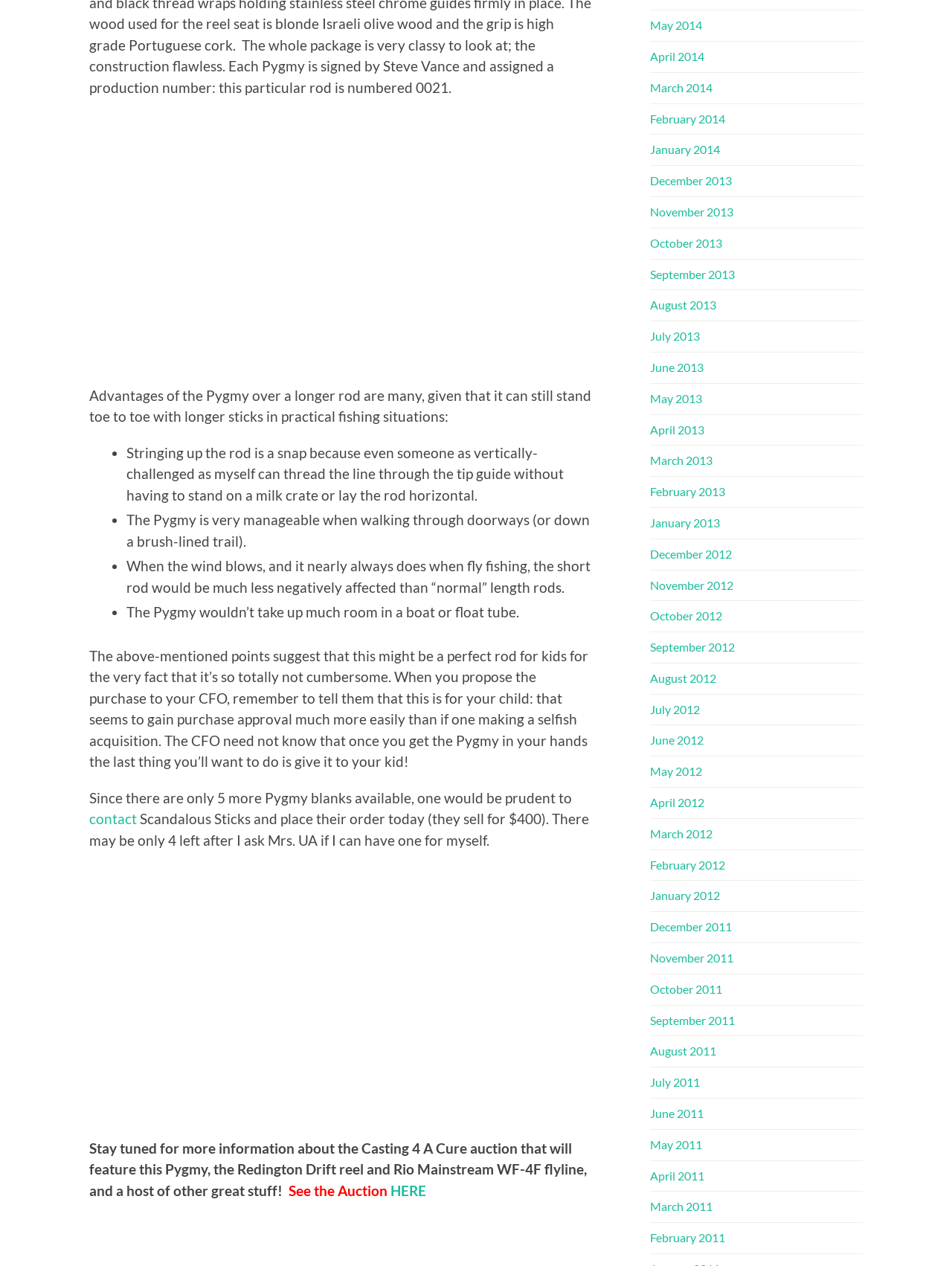Kindly determine the bounding box coordinates for the area that needs to be clicked to execute this instruction: "Click the contact link".

[0.094, 0.64, 0.144, 0.653]